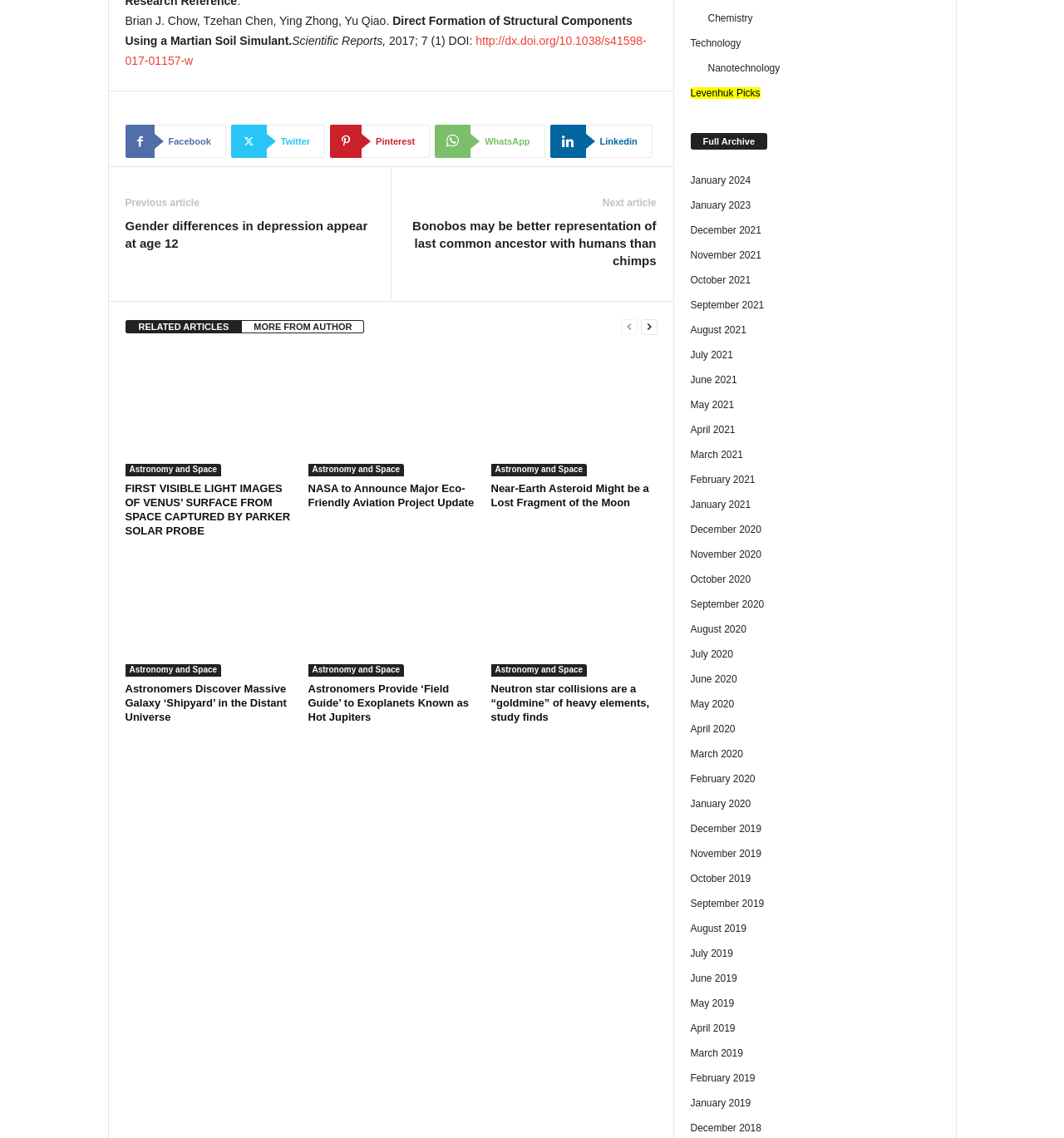Respond to the following question using a concise word or phrase: 
What is the category of the article with the image of Venus?

Astronomy and Space